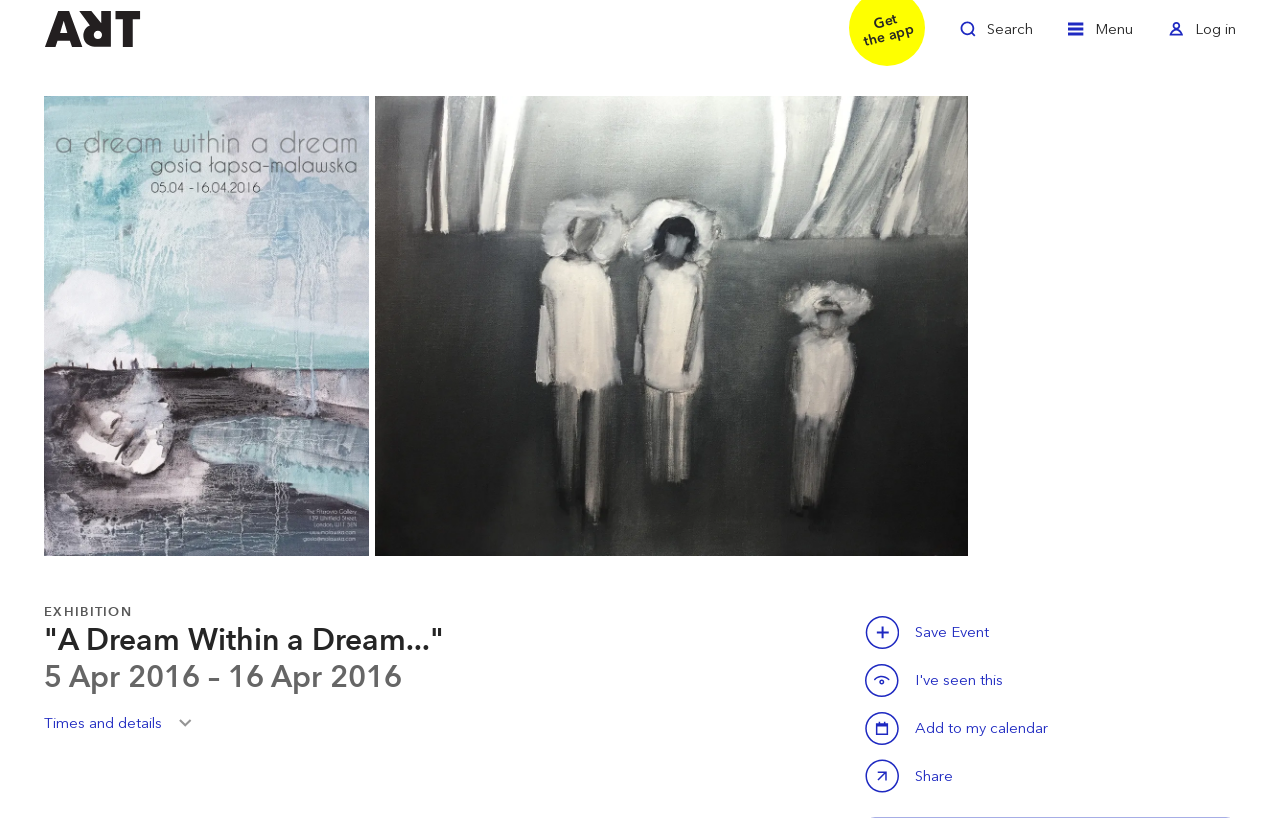Based on the image, provide a detailed and complete answer to the question: 
Where is the exhibition located?

The exhibition location can be inferred from the root element's text which mentions 'The Fitzrovia Gallery in London'.